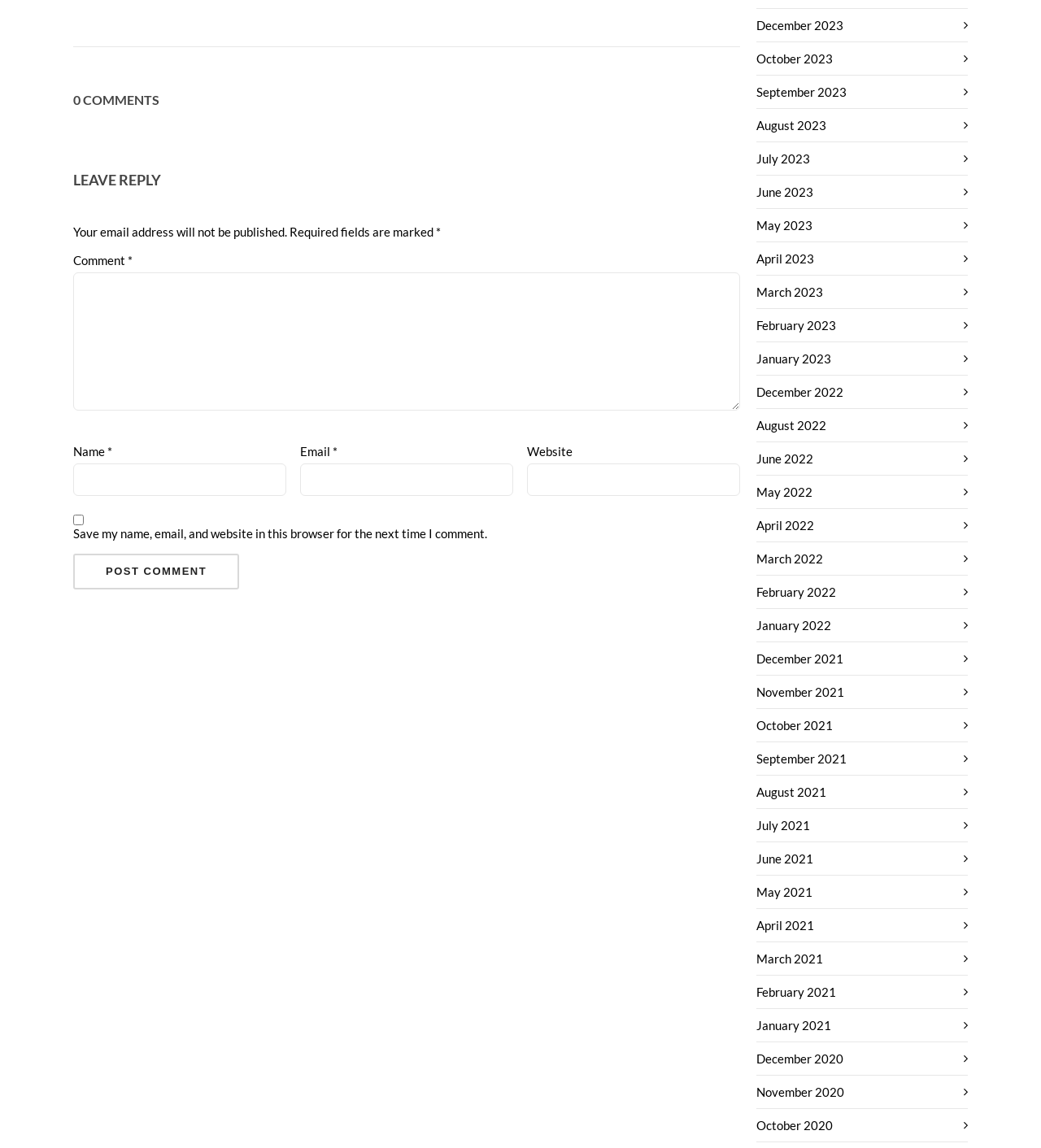Pinpoint the bounding box coordinates of the clickable area needed to execute the instruction: "Click on the 'Post Comment' button". The coordinates should be specified as four float numbers between 0 and 1, i.e., [left, top, right, bottom].

[0.07, 0.482, 0.23, 0.513]